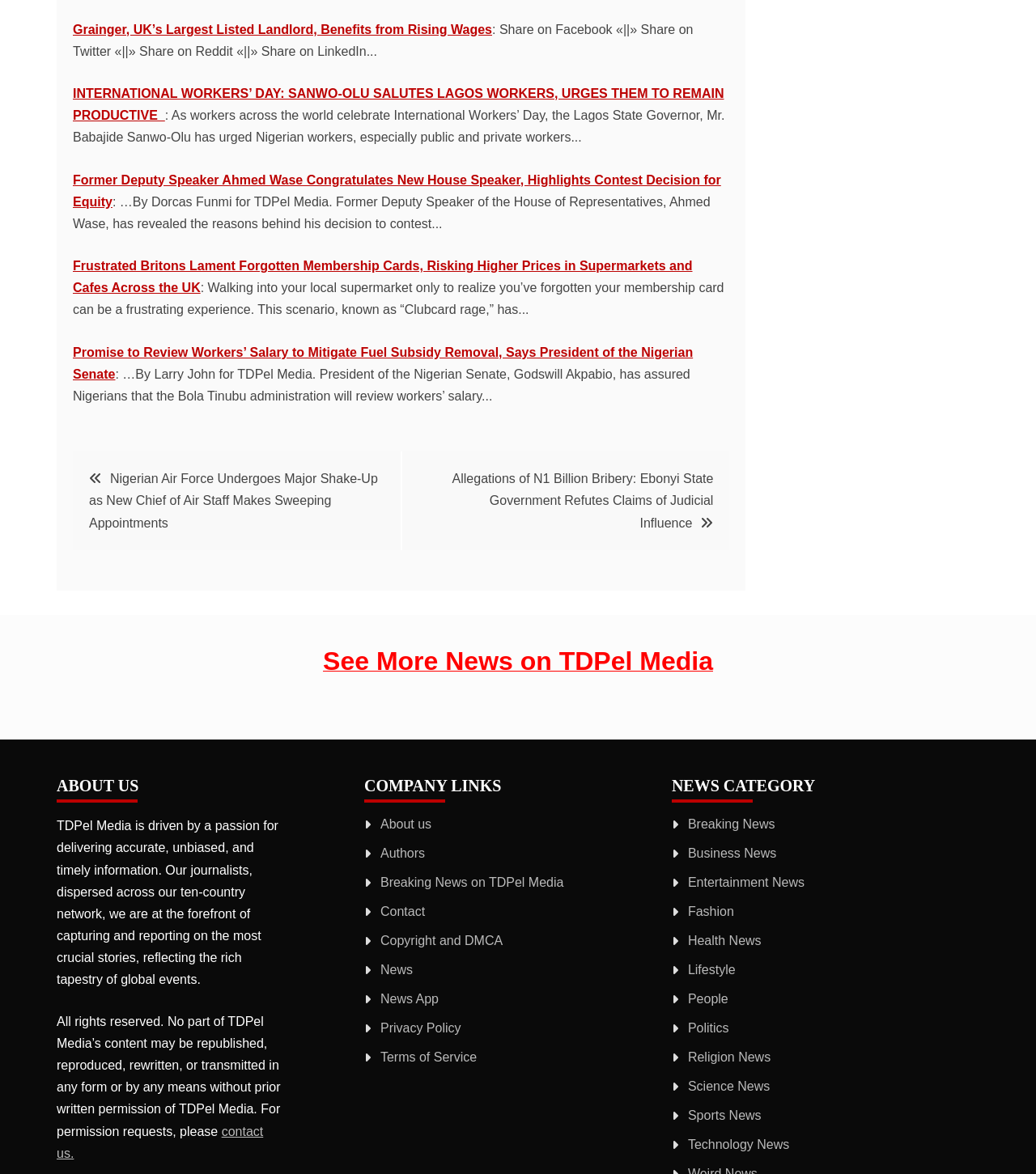Please give the bounding box coordinates of the area that should be clicked to fulfill the following instruction: "Click on the 'See More News on TDPel Media' link". The coordinates should be in the format of four float numbers from 0 to 1, i.e., [left, top, right, bottom].

[0.312, 0.561, 0.688, 0.573]